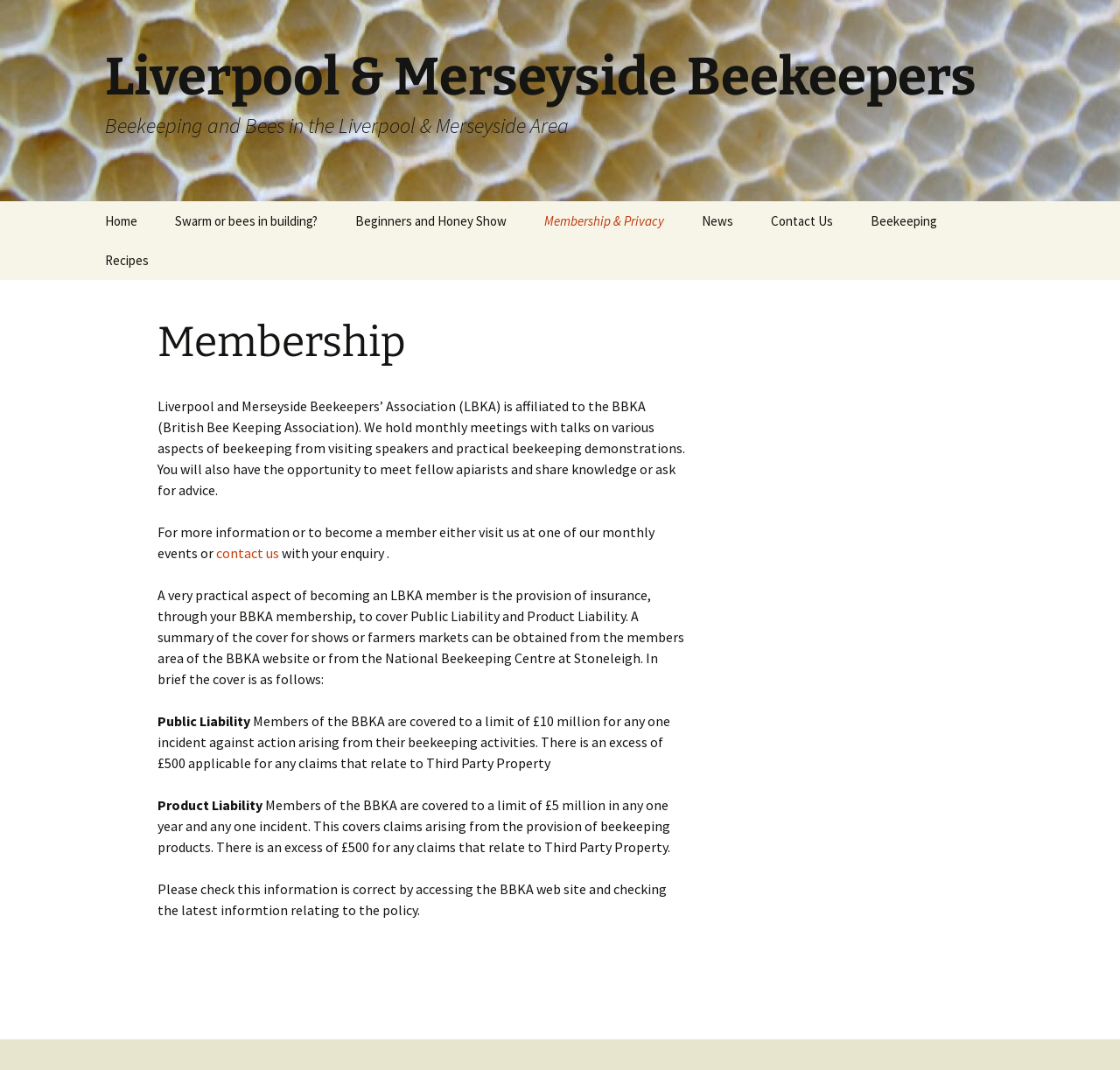Give a short answer using one word or phrase for the question:
What is the limit of public liability insurance for BBKA members?

£10 million